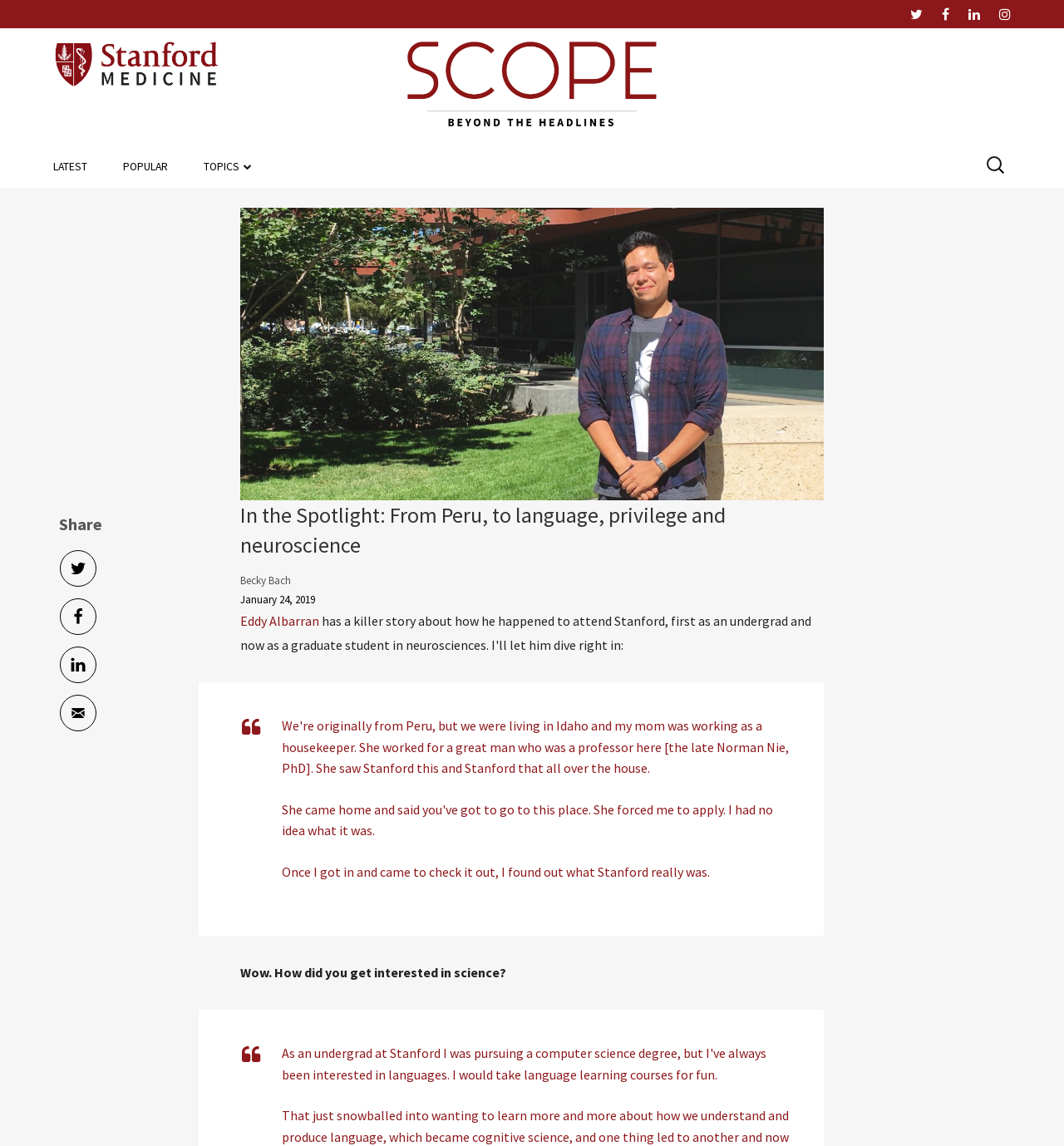Describe the webpage meticulously, covering all significant aspects.

This webpage features an interview with Eddy Albarran, a graduate student in neurosciences from Peru, who is passionate about languages and advocacy. At the top of the page, there is a navigation menu with social links to Twitter, Facebook, LinkedIn, and Instagram, as well as a link to "ABOUT" and the Stanford Medicine logo. Below the navigation menu, there is a primary menu with links to "LATEST", "POPULAR", "TOPICS", and various categories such as "MEDICAL RESEARCH", "MEDICAL EDUCATION", and "GLOBAL HEALTH".

On the left side of the page, there is a large image of Eddy Albarran, and above it, there is a header with the title "In the Spotlight: From Peru, to language, privilege and neuroscience" and the author's name, Becky Bach. Below the header, there is a publication date, January 24, 2019. On the right side of the image, there are social sharing links and a search bar.

The main content of the page is an interview with Eddy Albarran, which is presented in a question-and-answer format. The interview is divided into sections, with each section starting with a question in bold font, followed by Eddy's response in a blockquote. There are also links to other relevant individuals, such as Norman Nie, PhD, mentioned in the interview.